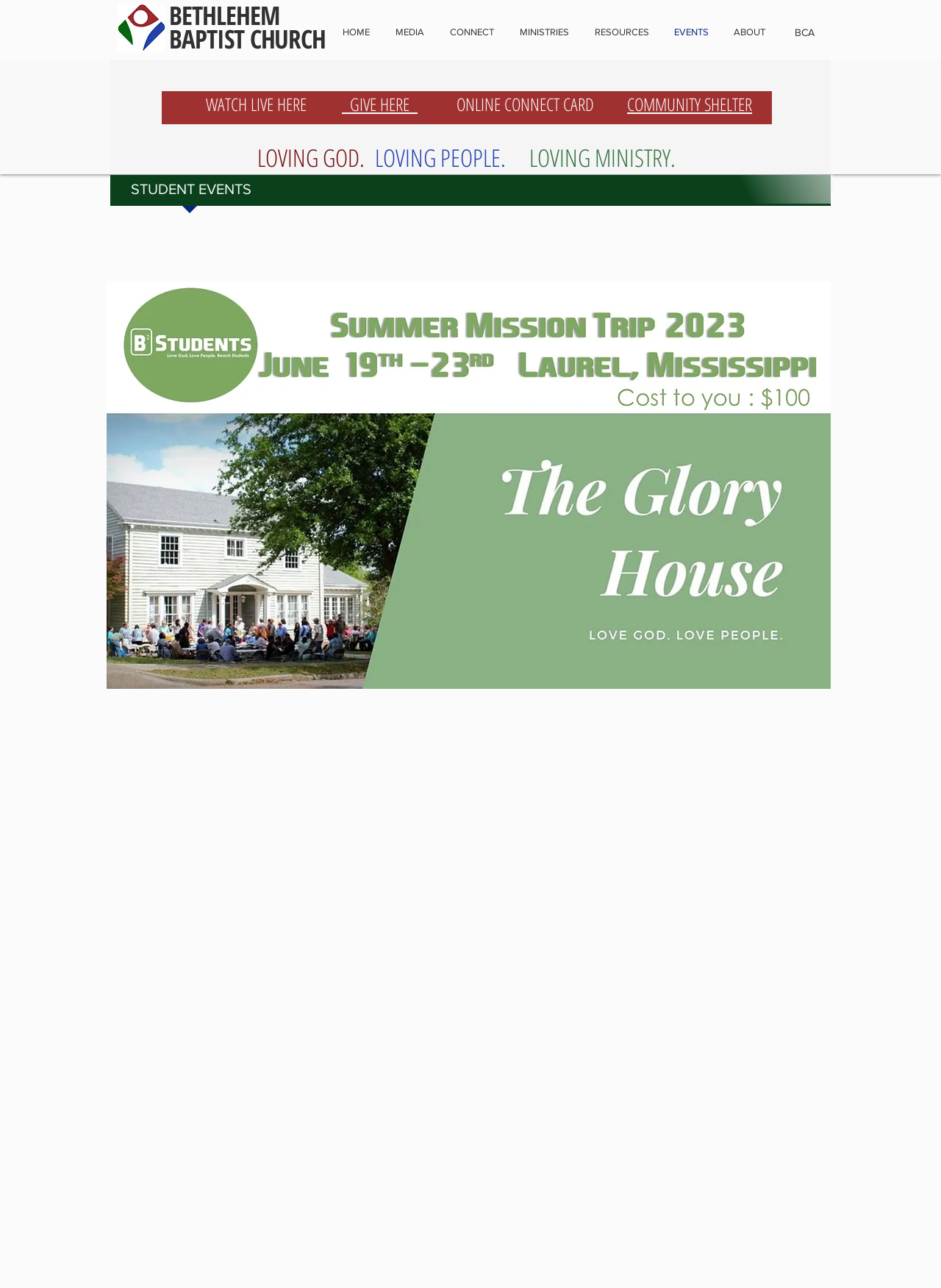Find the bounding box coordinates of the area to click in order to follow the instruction: "Click HOME".

[0.35, 0.02, 0.406, 0.029]